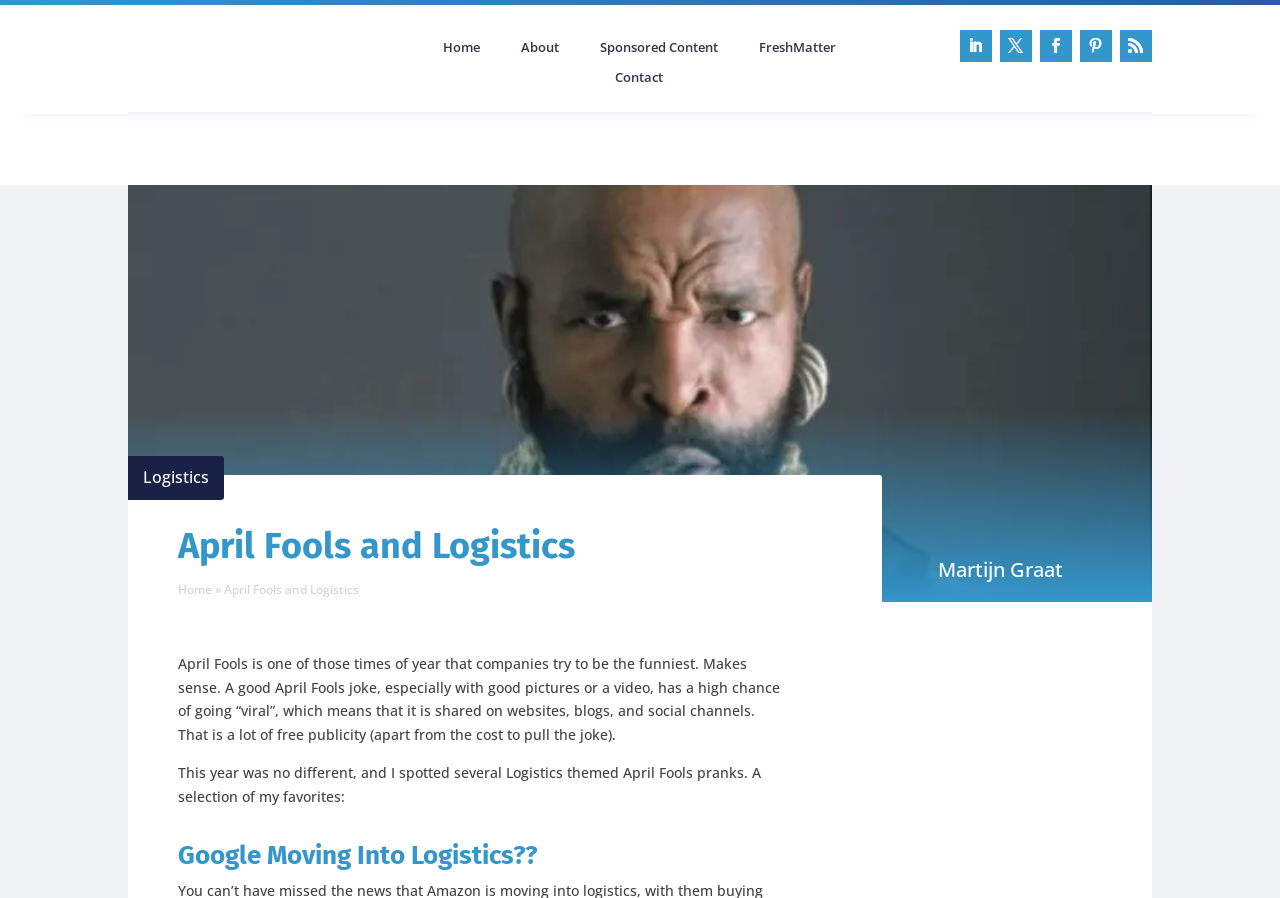What is the name of the first link on the webpage? Analyze the screenshot and reply with just one word or a short phrase.

Home